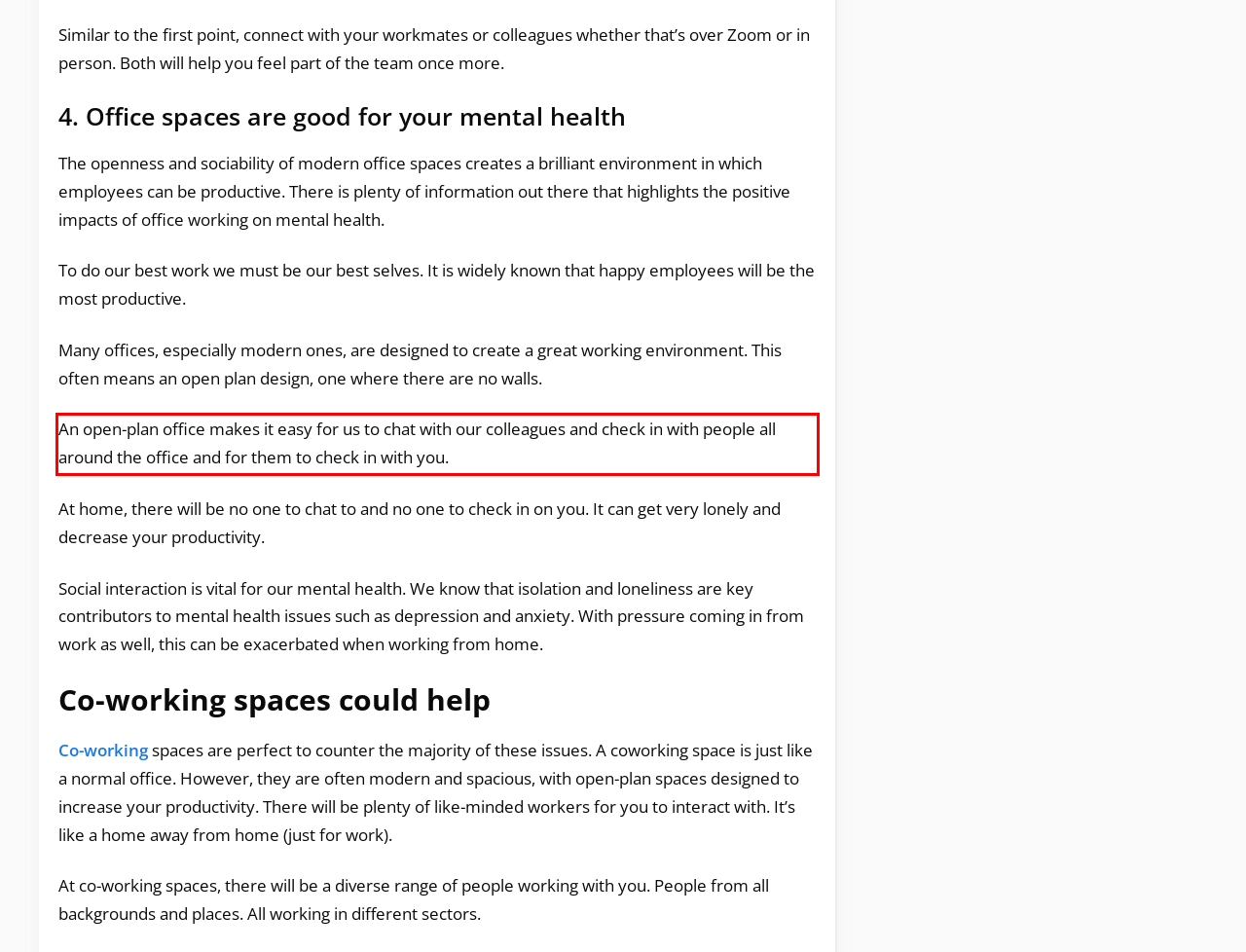You are presented with a screenshot containing a red rectangle. Extract the text found inside this red bounding box.

An open-plan office makes it easy for us to chat with our colleagues and check in with people all around the office and for them to check in with you.